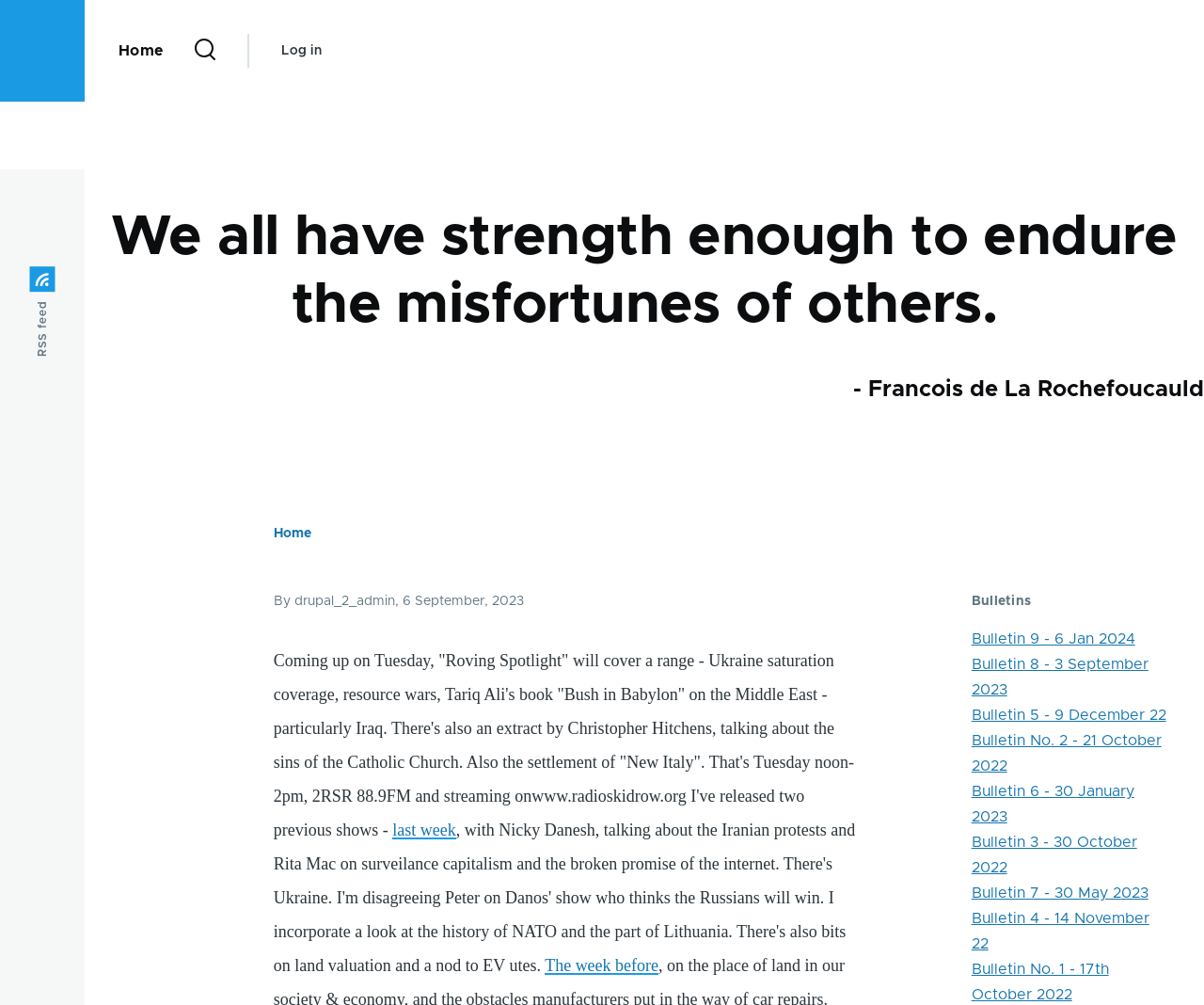Identify the bounding box coordinates of the region that needs to be clicked to carry out this instruction: "Search for something". Provide these coordinates as four float numbers ranging from 0 to 1, i.e., [left, top, right, bottom].

[0.149, 0.0, 0.192, 0.101]